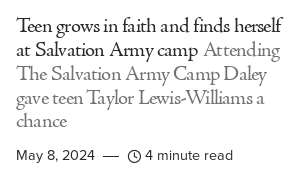Describe every significant element in the image thoroughly.

This image features a headline titled "Teen grows in faith and finds herself at Salvation Army camp," highlighting the journey of a young girl, Taylor Lewis-Williams. The accompanying text indicates that her experiences at The Salvation Army Camp Daley provided her with a valuable opportunity for personal growth and spiritual development. The publication date is noted as May 8, 2024, with an estimated reading time of four minutes, suggesting a concise yet inspiring story about faith, community, and youth engagement in meaningful activities.